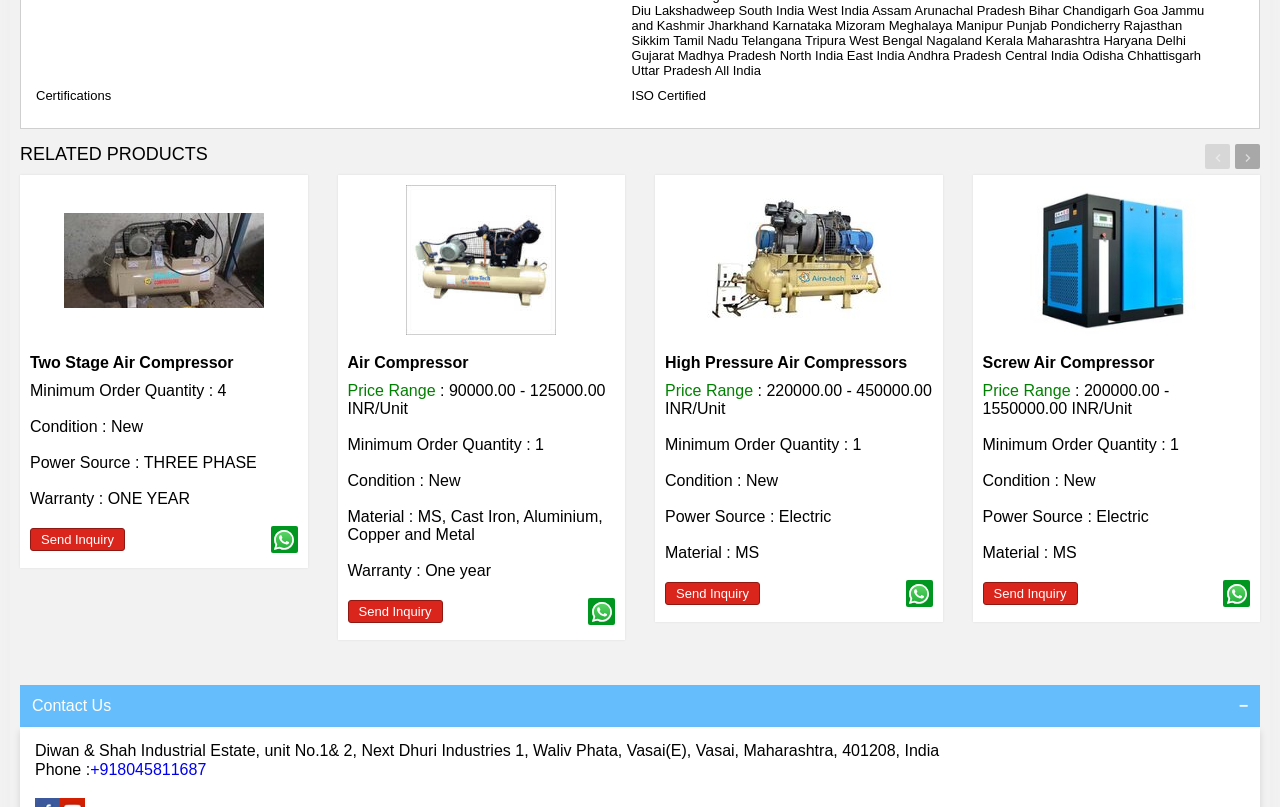What is the certification of this company?
Offer a detailed and full explanation in response to the question.

The certification of this company is ISO Certified, which is mentioned in the 'Certifications' section at the top of the webpage.